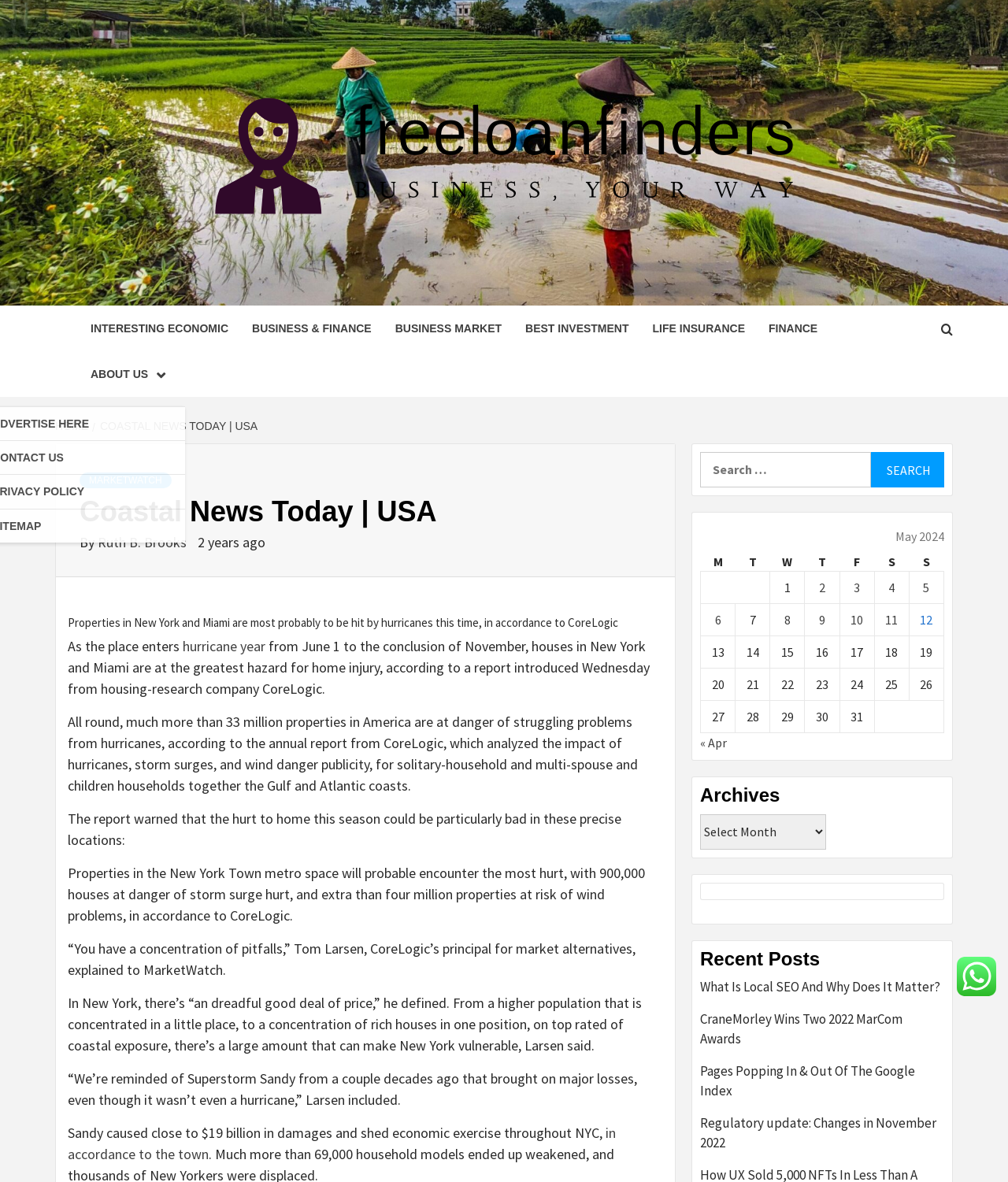Respond to the following question using a concise word or phrase: 
How many days are listed in the calendar table?

13